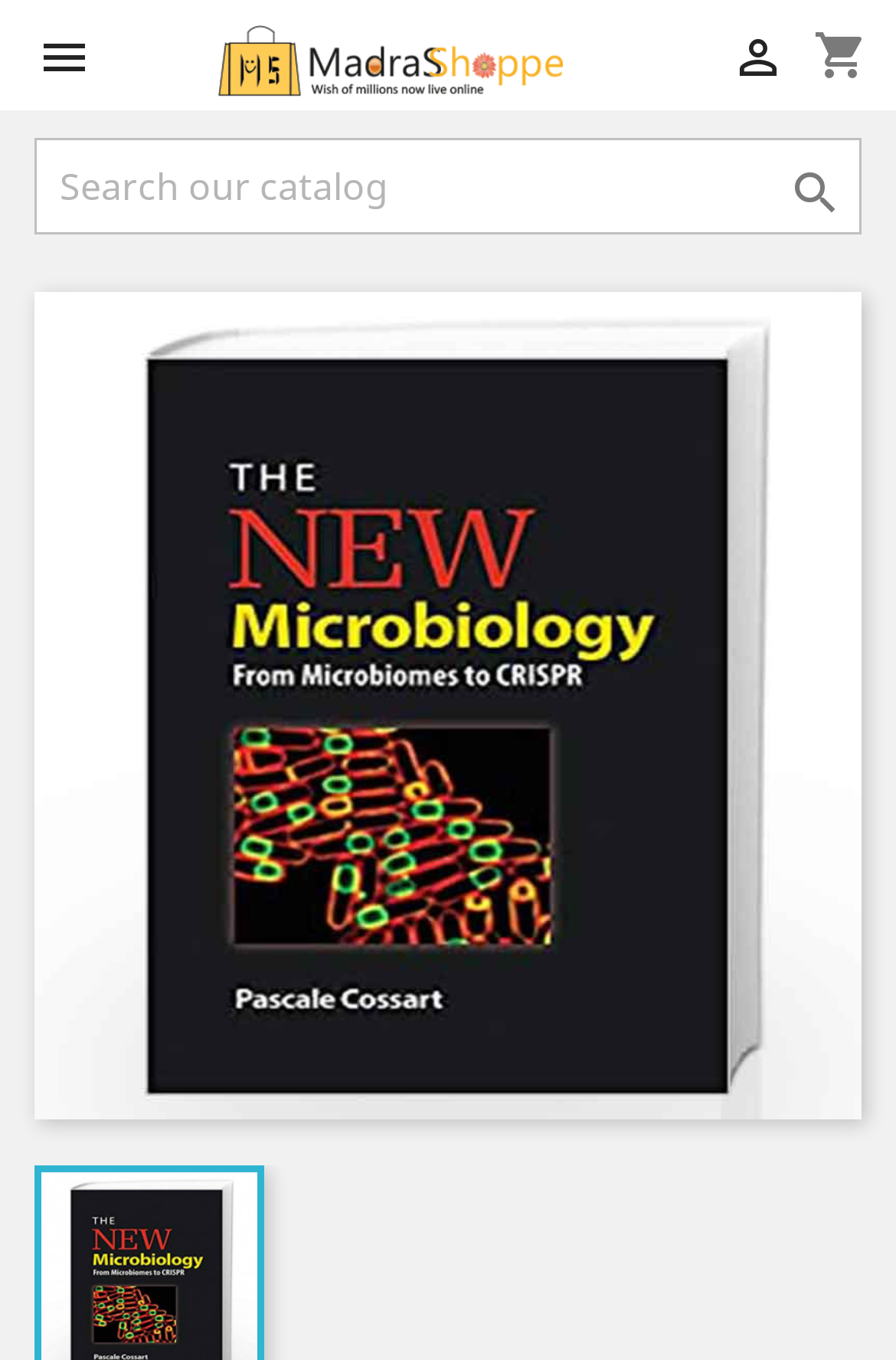Using the provided element description, identify the bounding box coordinates as (top-left x, top-left y, bottom-right x, bottom-right y). Ensure all values are between 0 and 1. Description: alt="MADRAS SHOPPE"

[0.244, 0.024, 0.628, 0.061]